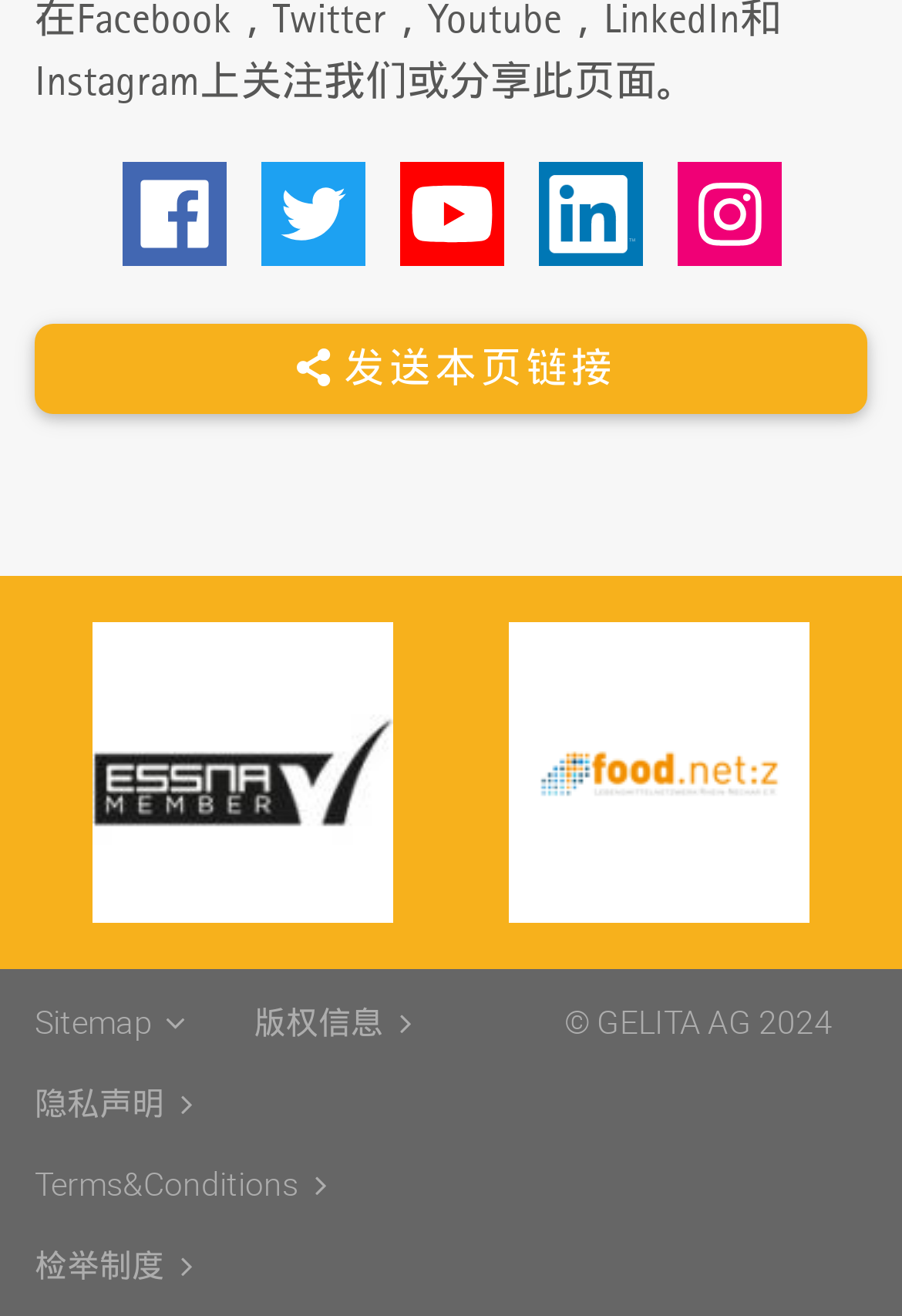Please specify the bounding box coordinates of the region to click in order to perform the following instruction: "Share on Facebook".

[0.135, 0.123, 0.25, 0.202]